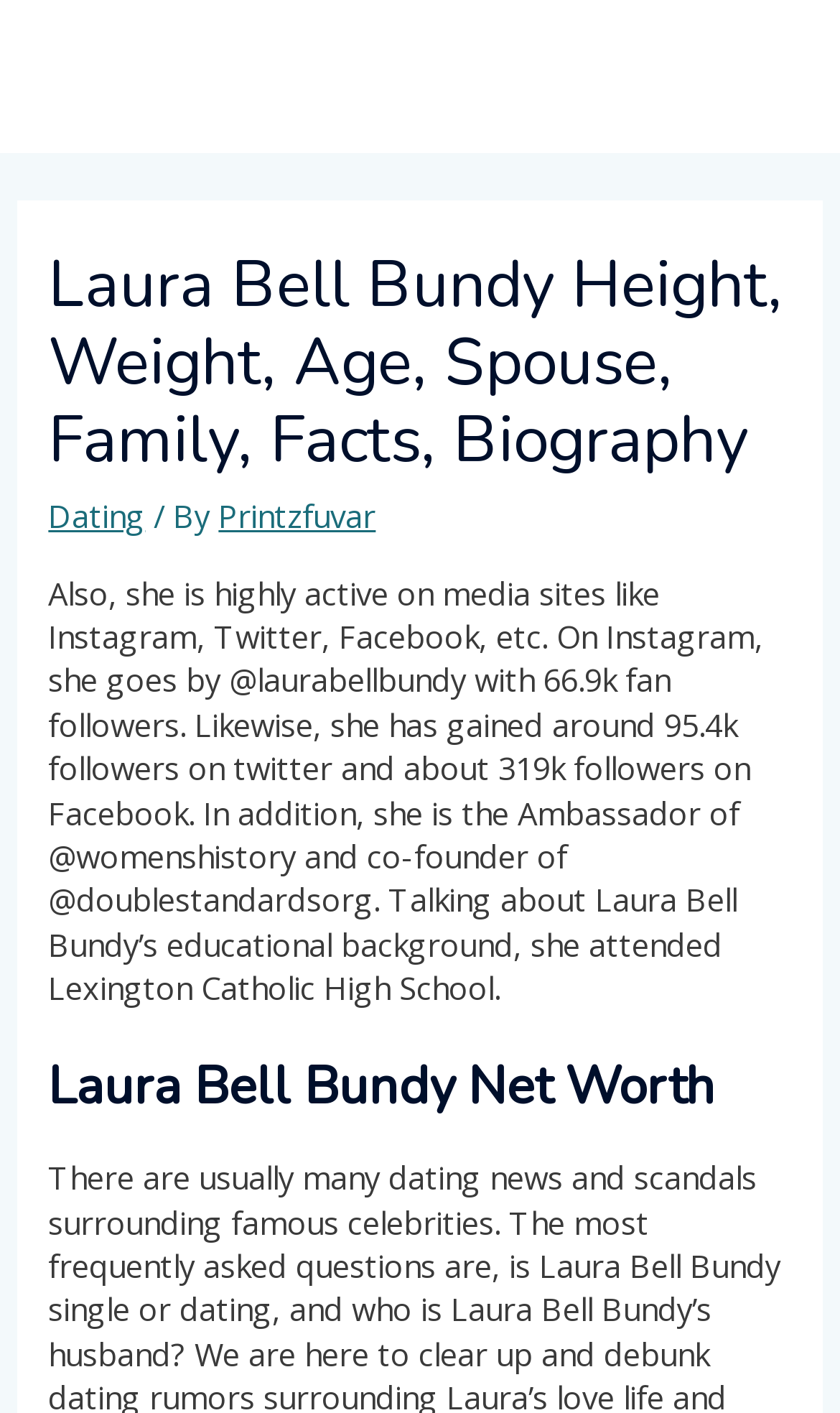What is Laura Bell Bundy's Instagram username?
From the image, respond with a single word or phrase.

@laurabellbundy